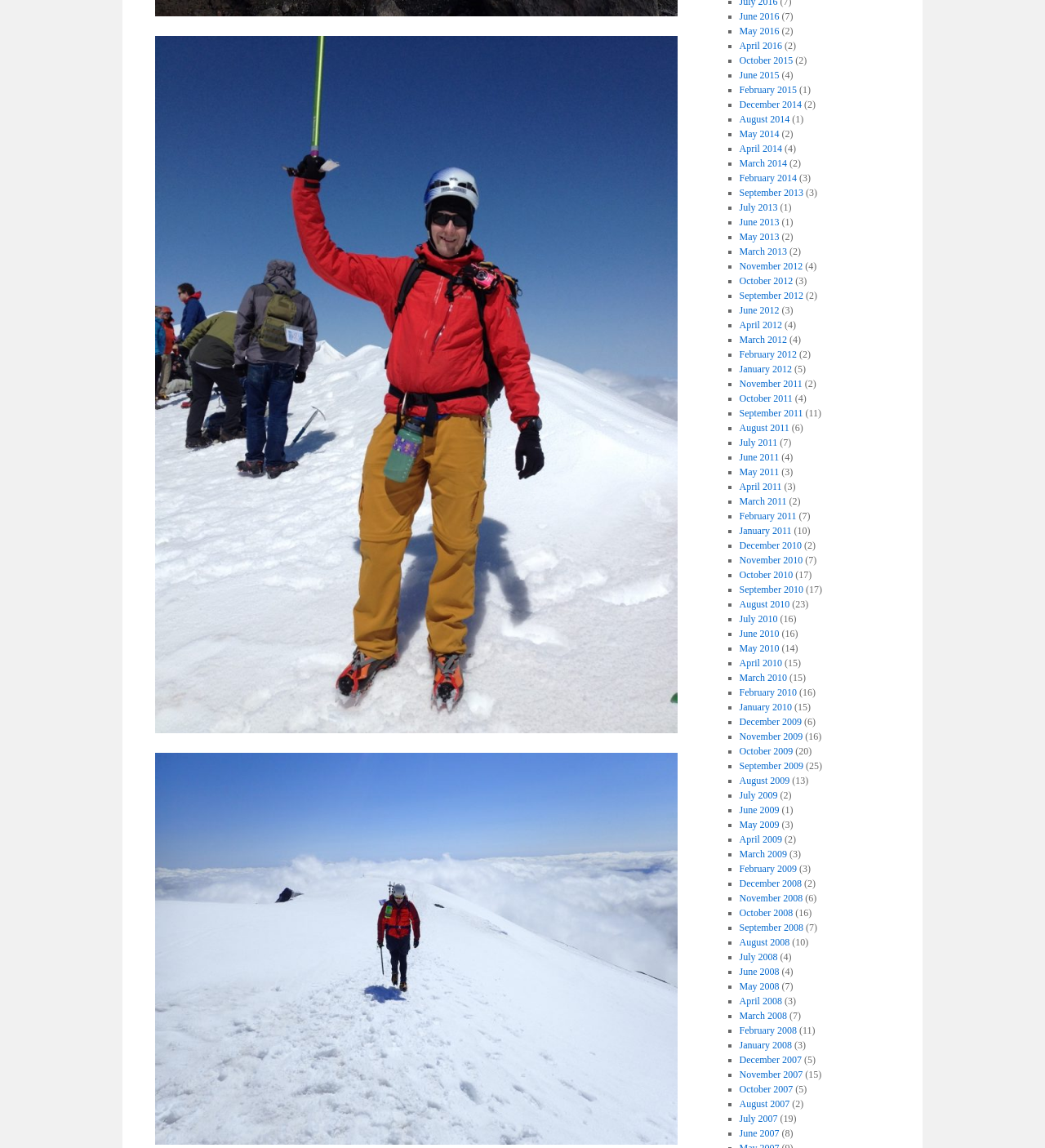Specify the bounding box coordinates of the element's region that should be clicked to achieve the following instruction: "view April 2014". The bounding box coordinates consist of four float numbers between 0 and 1, in the format [left, top, right, bottom].

[0.707, 0.124, 0.748, 0.134]